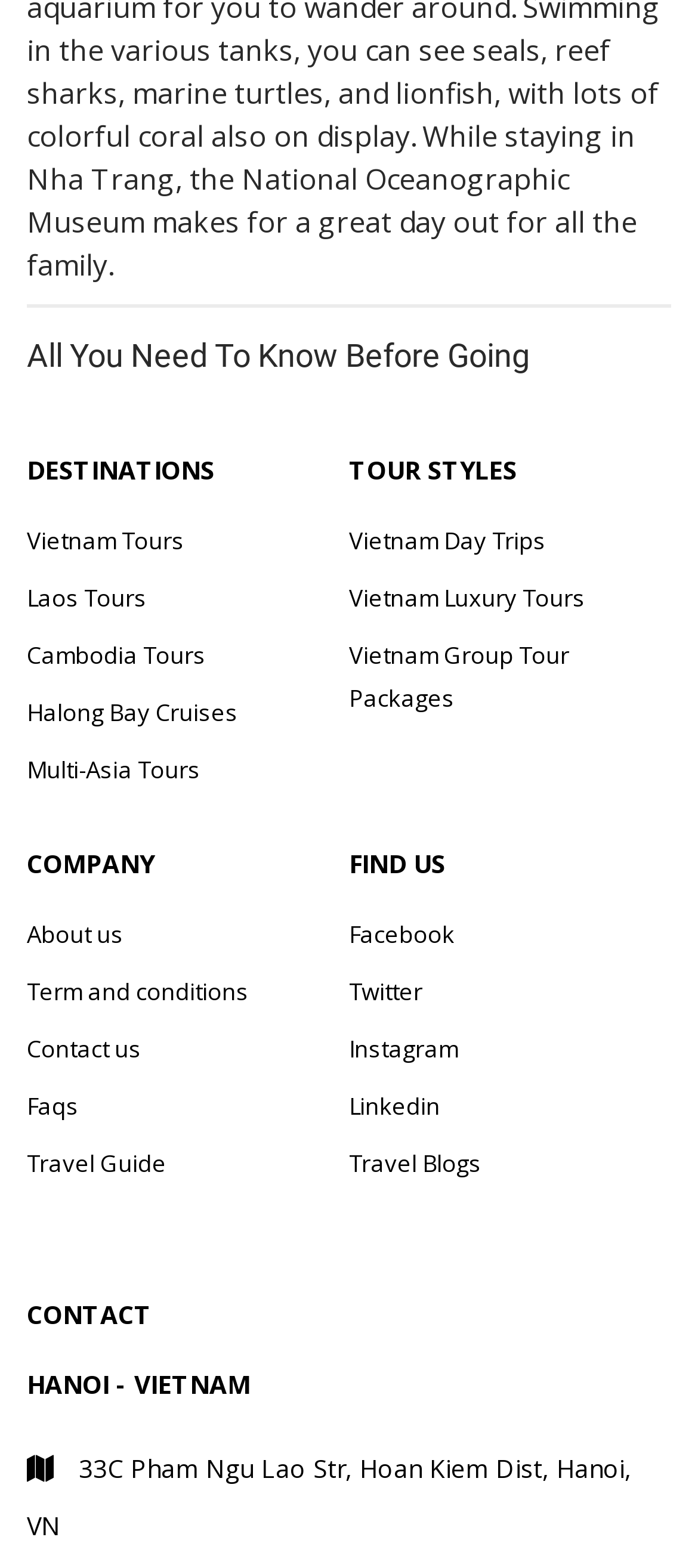Analyze the image and provide a detailed answer to the question: What social media platforms is the company on?

Under the 'FIND US' section, I saw links to Facebook, Twitter, Instagram, and Linkedin, indicating that the company has a presence on these social media platforms.